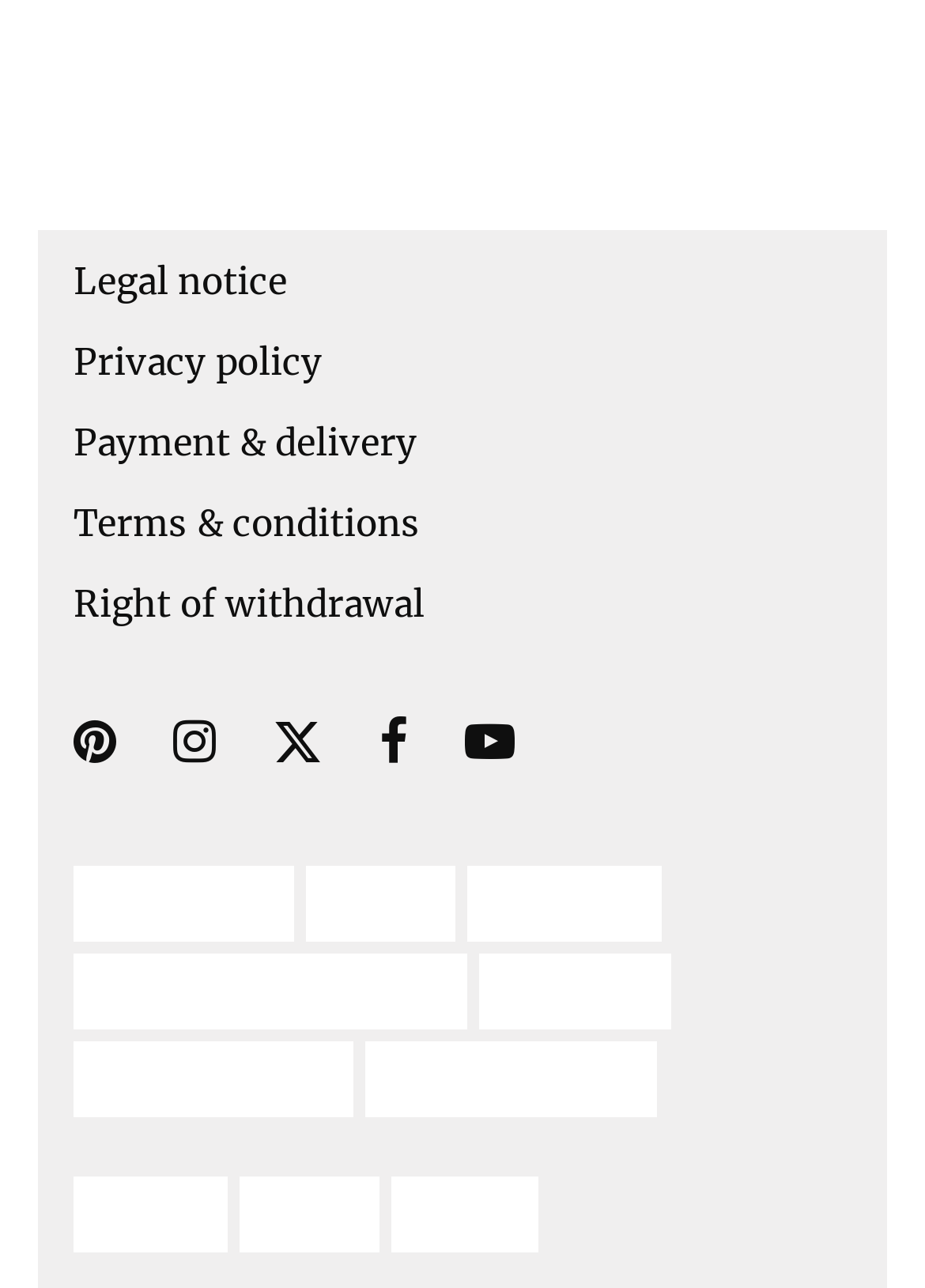Please specify the bounding box coordinates of the clickable region necessary for completing the following instruction: "Pay with PayPal". The coordinates must consist of four float numbers between 0 and 1, i.e., [left, top, right, bottom].

[0.526, 0.682, 0.695, 0.722]